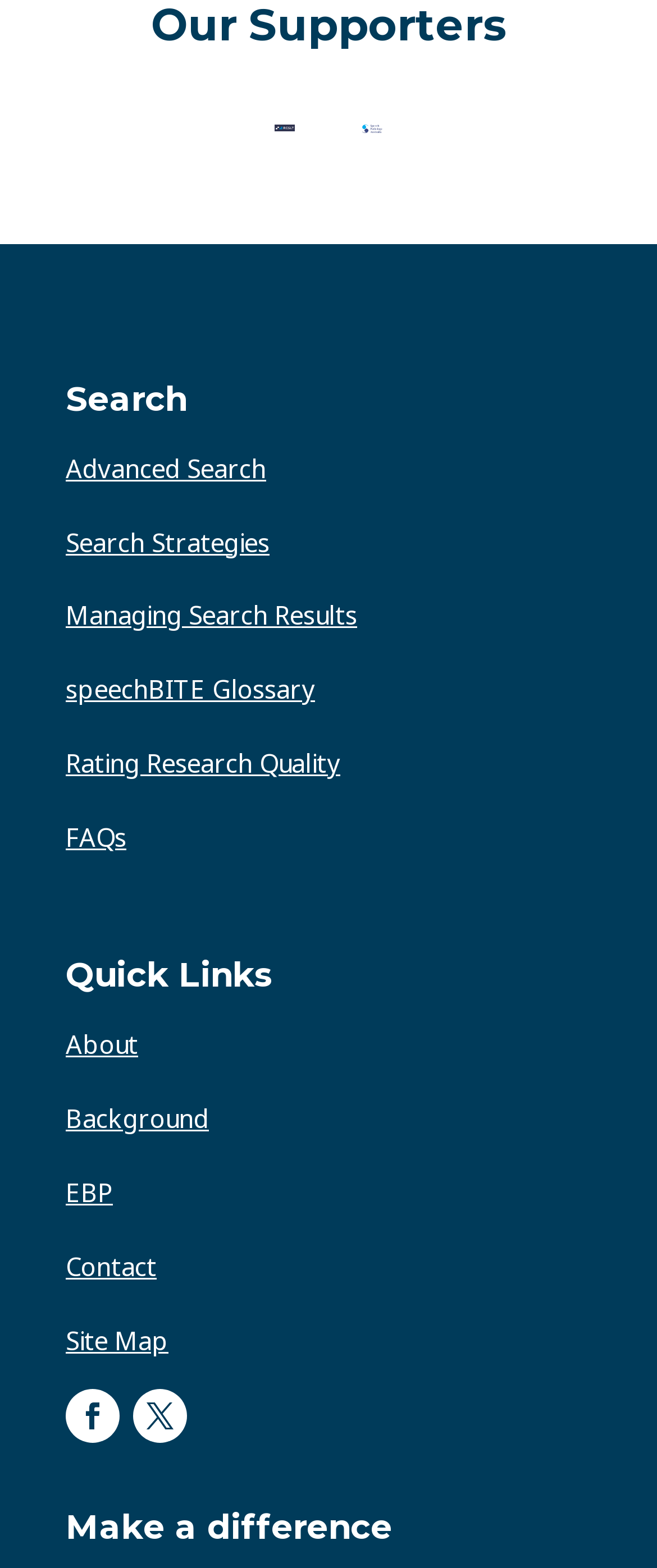Pinpoint the bounding box coordinates of the element you need to click to execute the following instruction: "Go to Advanced Search". The bounding box should be represented by four float numbers between 0 and 1, in the format [left, top, right, bottom].

[0.1, 0.287, 0.405, 0.309]